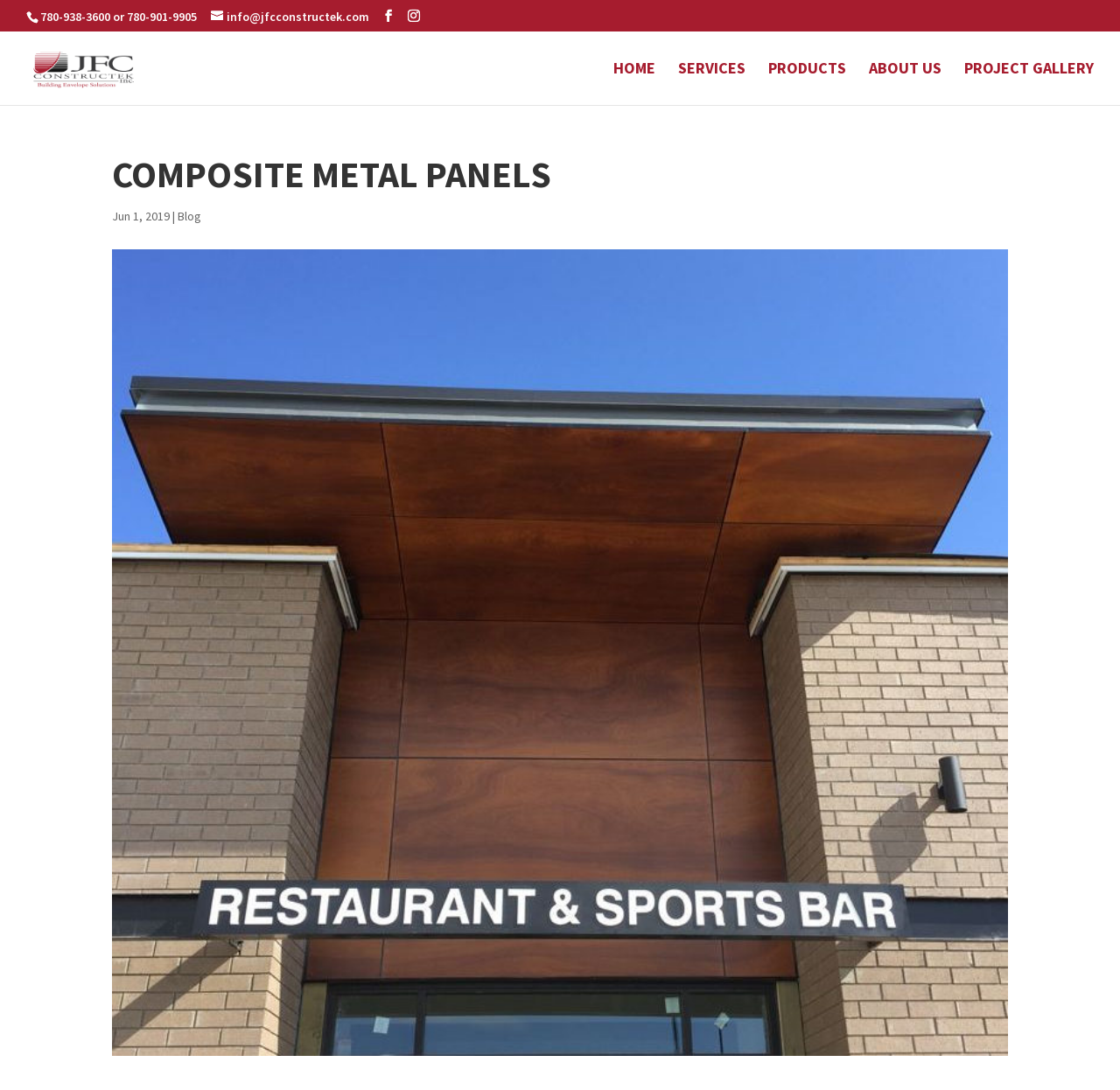How many phone numbers are listed?
Offer a detailed and exhaustive answer to the question.

I counted the number of phone numbers listed on the webpage, which are 780-938-3600 and 780-901-9905.